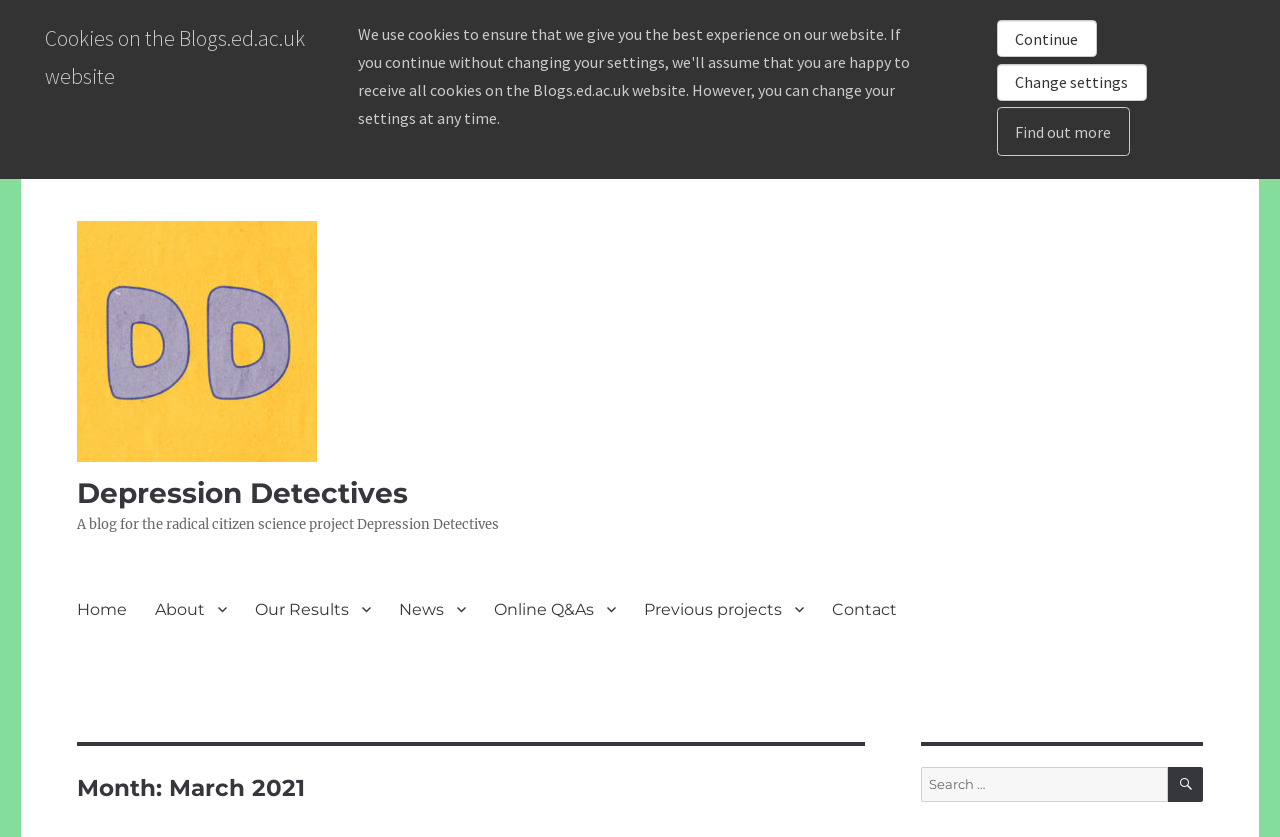Determine the bounding box coordinates of the section to be clicked to follow the instruction: "Search for something". The coordinates should be given as four float numbers between 0 and 1, formatted as [left, top, right, bottom].

[0.72, 0.916, 0.94, 0.958]